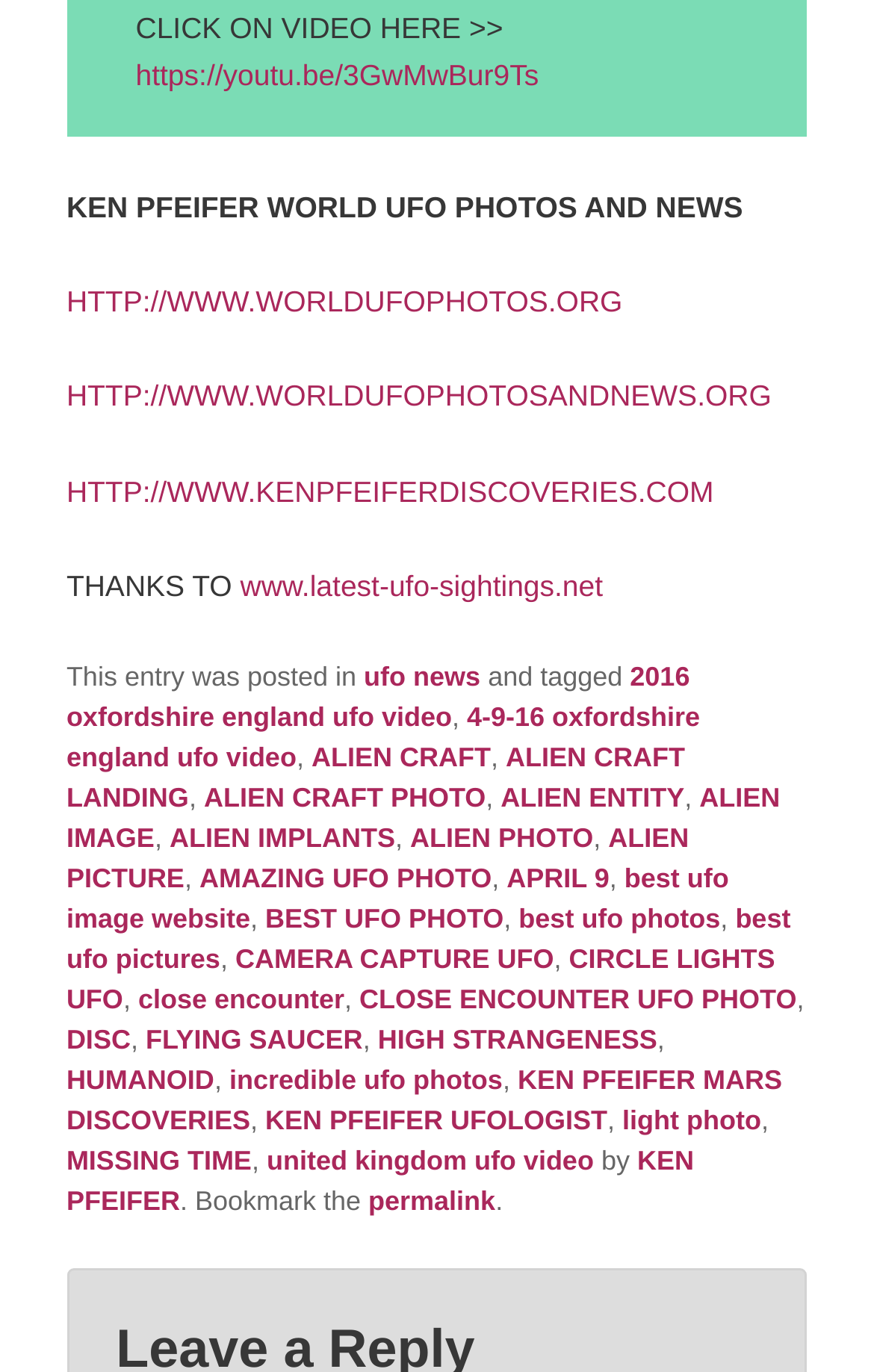Please determine the bounding box coordinates of the clickable area required to carry out the following instruction: "Visit the KEN PFEIFER WORLD UFO PHOTOS AND NEWS website". The coordinates must be four float numbers between 0 and 1, represented as [left, top, right, bottom].

[0.076, 0.207, 0.712, 0.232]